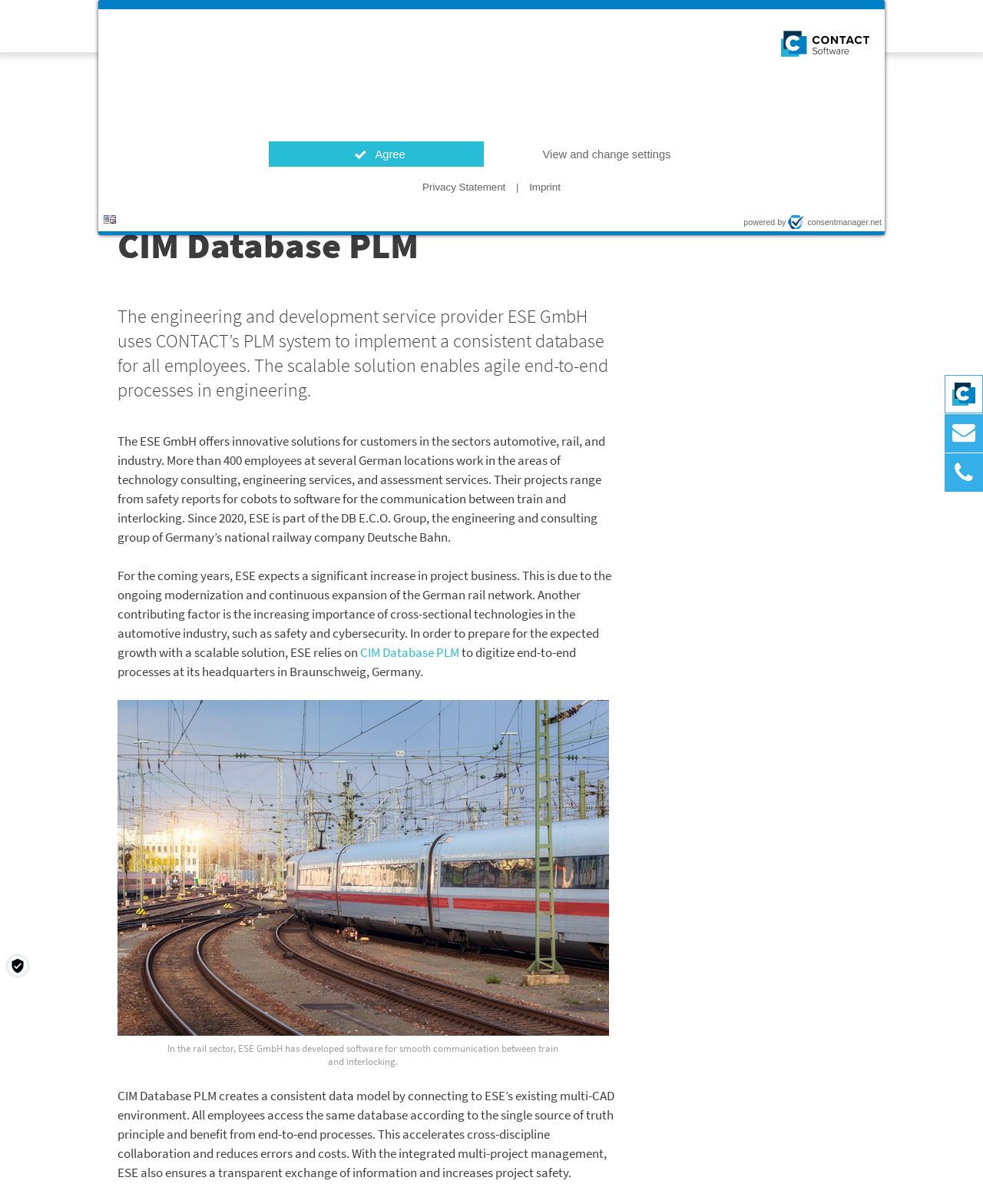How many employees does ESE GmbH have?
Refer to the image and provide a thorough answer to the question.

The webpage mentions that more than 400 employees at several German locations work in the areas of technology consulting, engineering services, and assessment services.